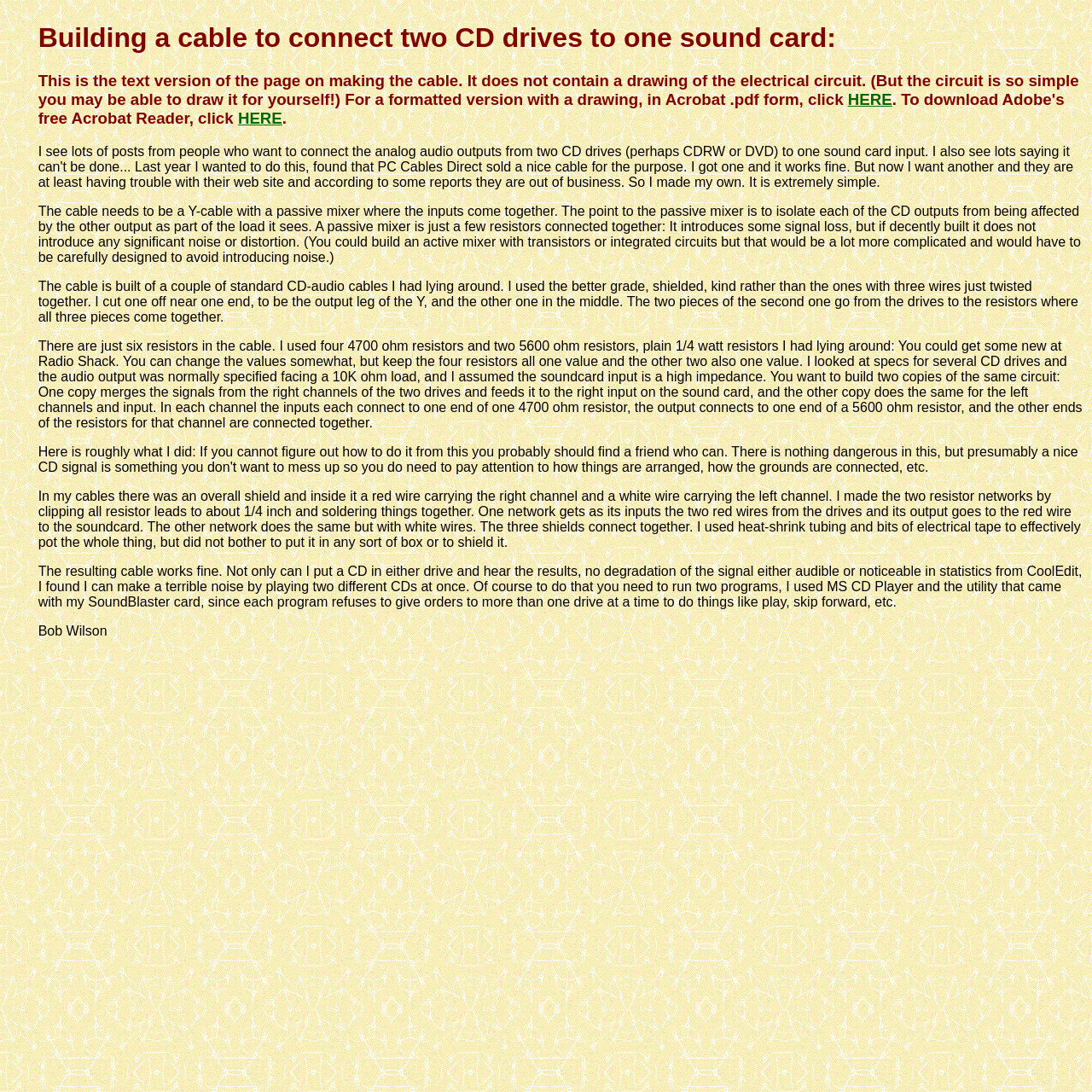Respond to the following question using a concise word or phrase: 
What is the result of playing two different CDs at once?

Terrible noise